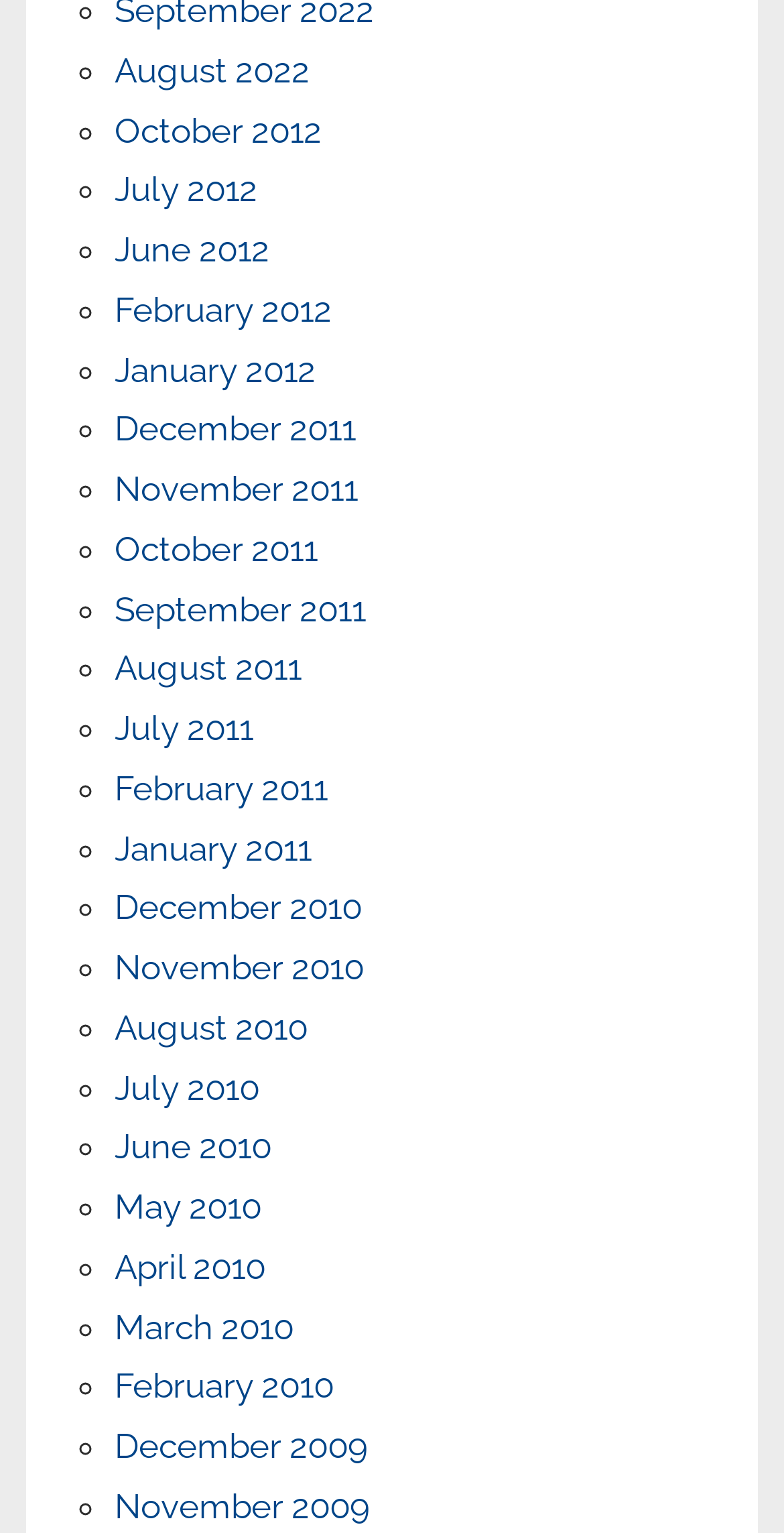Use a single word or phrase to answer the question:
What is the most recent month listed?

August 2022